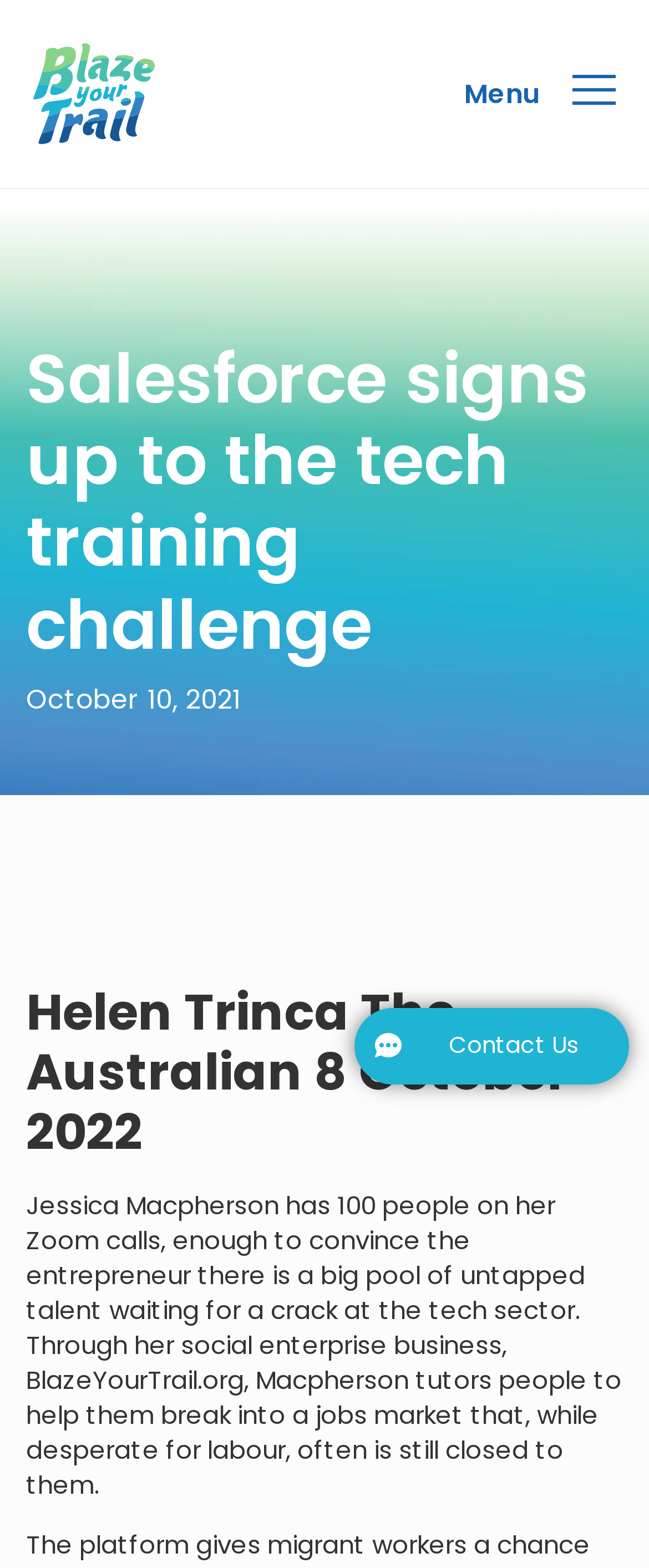What is the name of the social enterprise business?
Please provide a comprehensive answer based on the contents of the image.

The article mentions that Jessica Macpherson tutors people to help them break into a jobs market that, while desperate for labour, often is still closed to them through her social enterprise business, BlazeYourTrail.org.